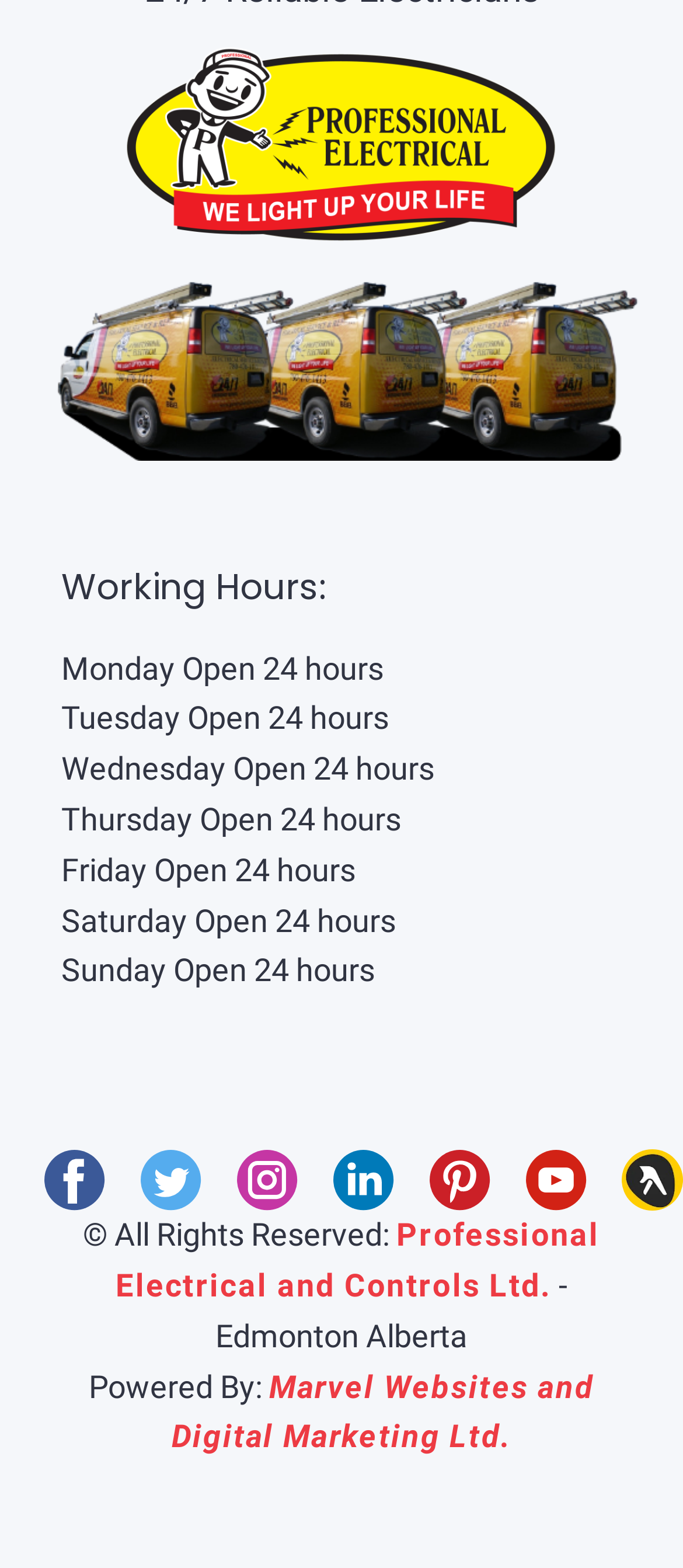Identify the bounding box coordinates for the UI element described as follows: Professional Electrical and Controls Ltd.. Use the format (top-left x, top-left y, bottom-right x, bottom-right y) and ensure all values are floating point numbers between 0 and 1.

[0.169, 0.784, 0.878, 0.839]